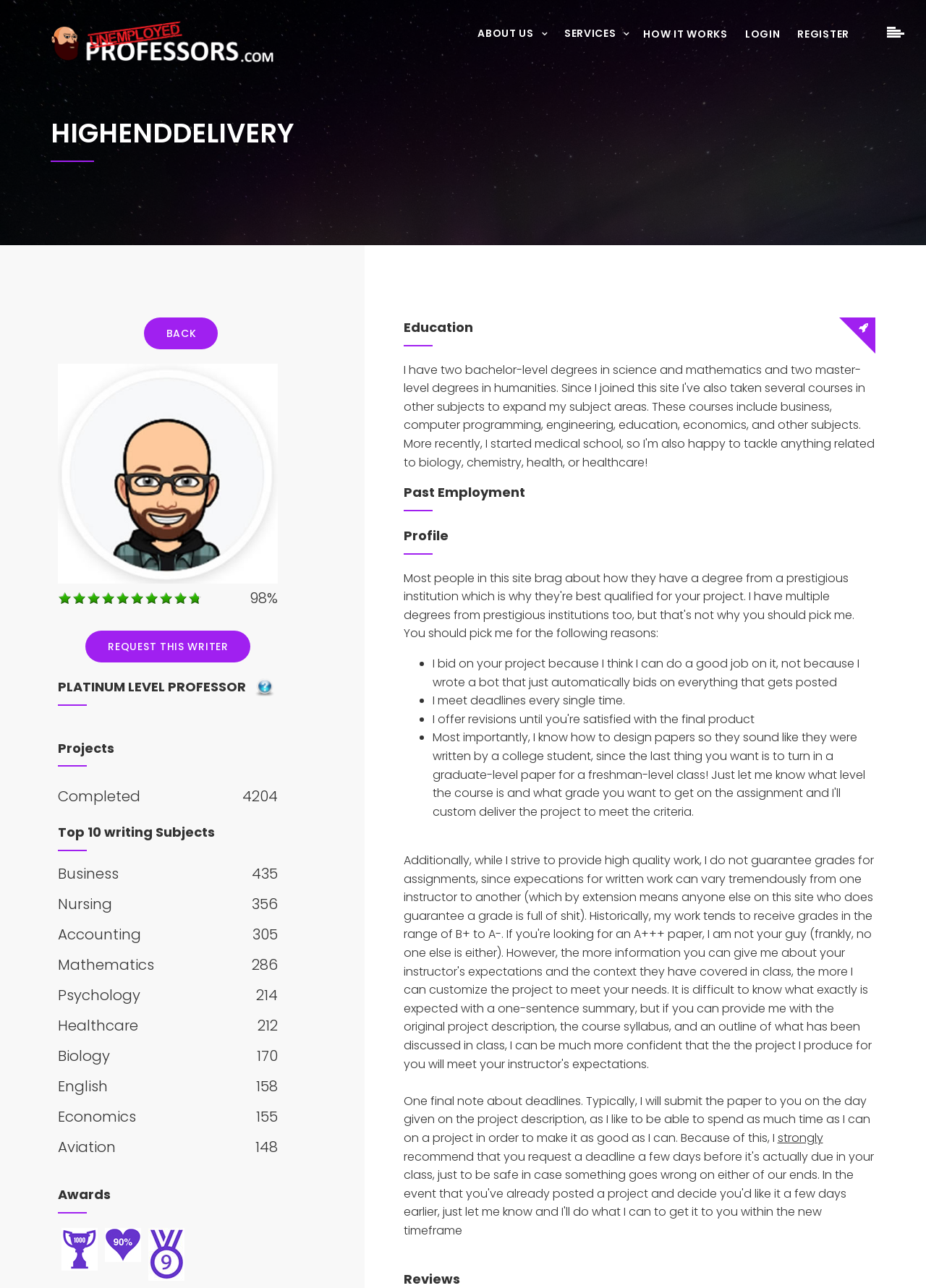Create a detailed summary of all the visual and textual information on the webpage.

This webpage is a profile page for a writer, HighEndDelivery, on a custom term paper writing service platform. At the top, there is a navigation menu with links to "ABOUT US", "SERVICES", "HOW IT WORKS", "LOGIN", and "REGISTER". Below the navigation menu, there is a heading with the writer's name, "HIGHENDDELIVERY". 

To the right of the writer's name, there is a button labeled "Back". Below the writer's name, there is an image with a caption "HighEndDelivery is ready to write your essay!". 

On the left side of the page, there is a list of links to pages numbered from 1 to 10. Below the list, there is a rating of 98% and a link to "REQUEST THIS WRITER". 

The writer's profile is divided into several sections. The first section is "PLATINUM LEVEL PROFESSOR" with an image and a heading. The second section is "Projects" with a heading and two lines of text, "Completed" and "4204". 

The third section is "Top 10 writing Subjects" with a heading and a list of 10 subjects, including "Business", "Nursing", "Accounting", and others, each with a number of projects completed. 

The fourth section is "Awards" with a heading and three images. The fifth section is "Education", "Past Employment", and "Profile" with three headings. 

The sixth section is a list of notes from the writer, including "I bid on your project because I think I can do a good job on it...", "I meet deadlines every single time.", and others. The final section is a paragraph of text about the writer's approach to deadlines.